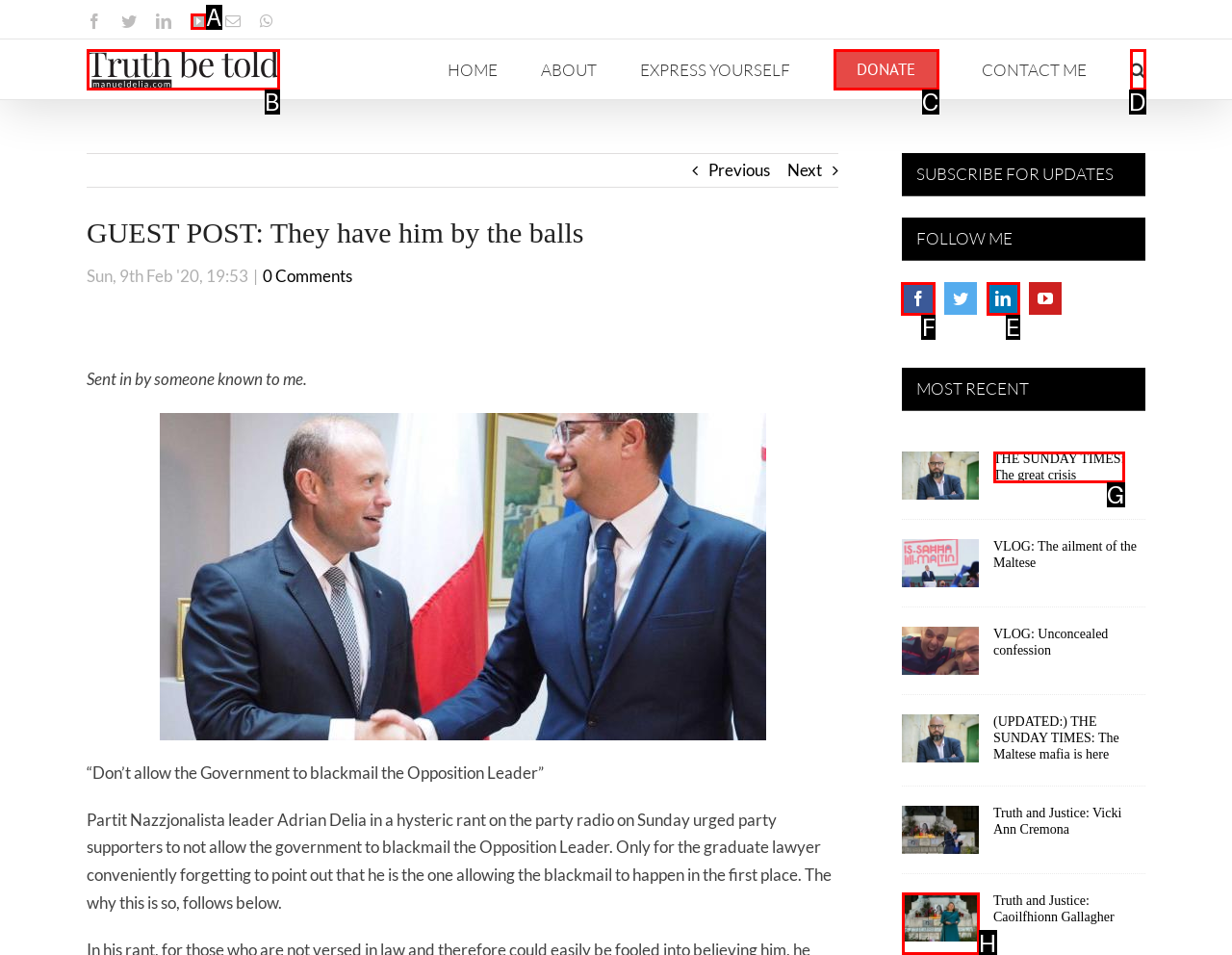For the given instruction: Click on Facebook link, determine which boxed UI element should be clicked. Answer with the letter of the corresponding option directly.

F